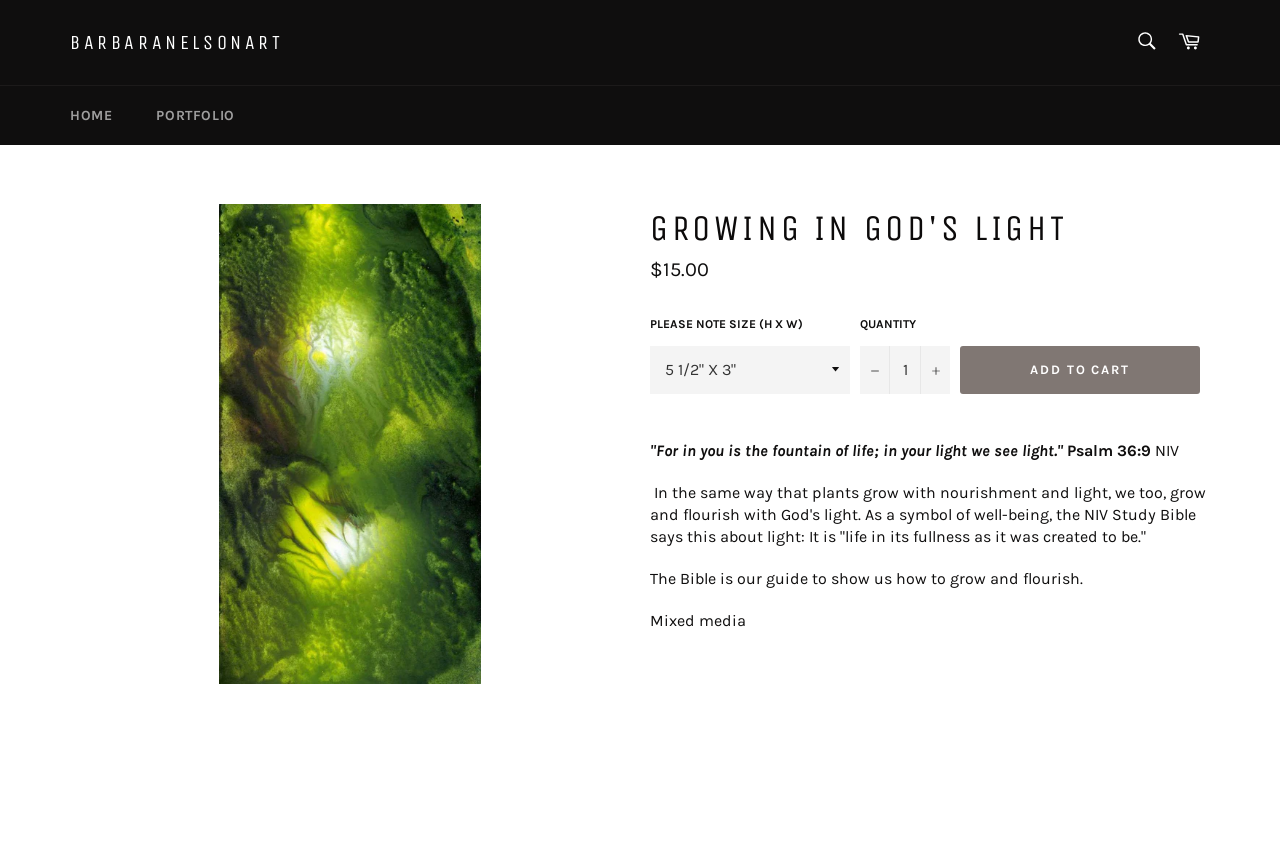What is the theme of the artwork?
Look at the image and provide a detailed response to the question.

The theme of the artwork can be inferred from the title 'GROWING IN GOD'S LIGHT' and the description that follows, which talks about growing and flourishing with God's light. The artwork seems to be inspired by a biblical verse and explores the idea of spiritual growth.